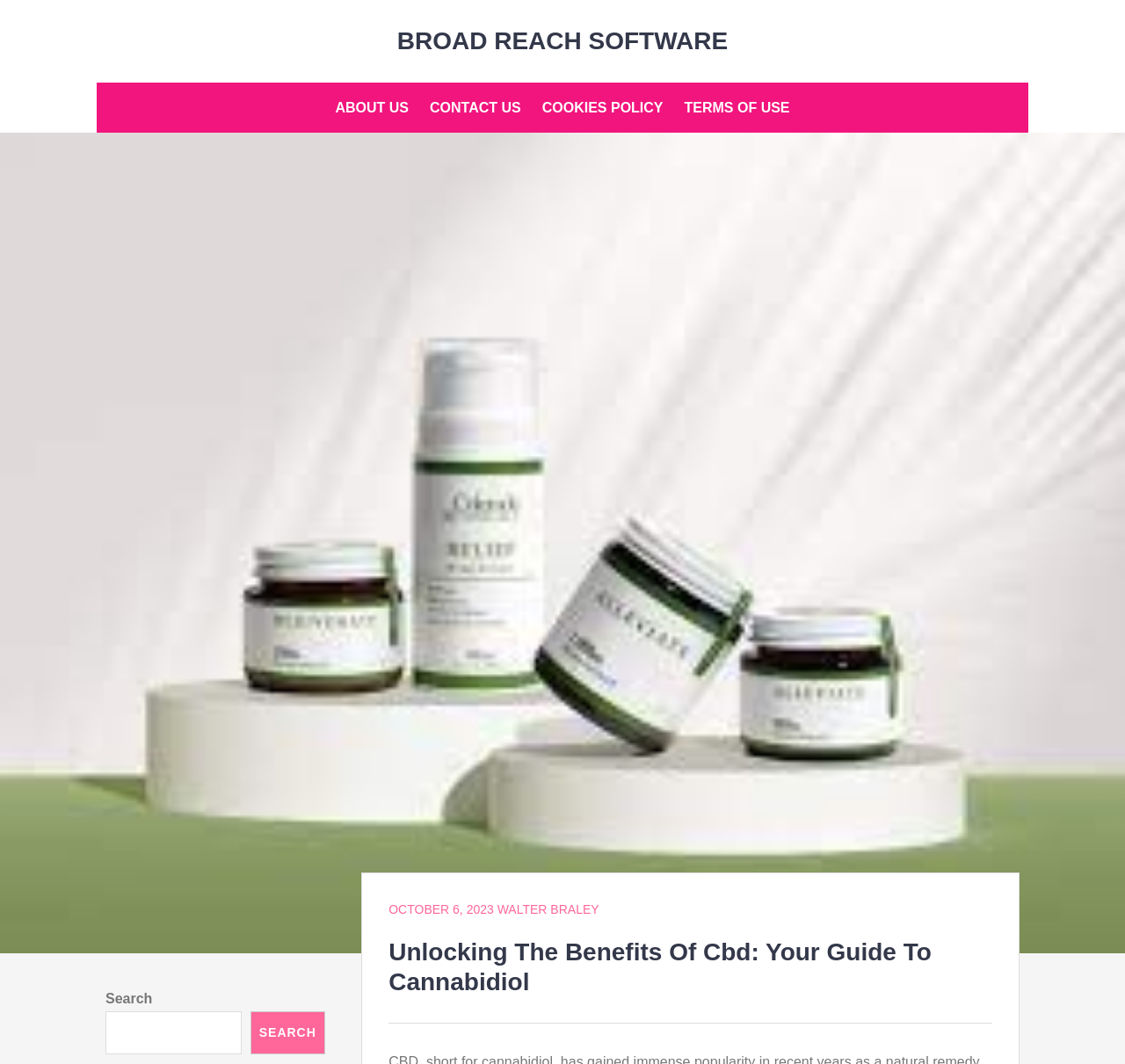Identify the bounding box coordinates of the specific part of the webpage to click to complete this instruction: "view terms of use".

[0.599, 0.086, 0.711, 0.116]